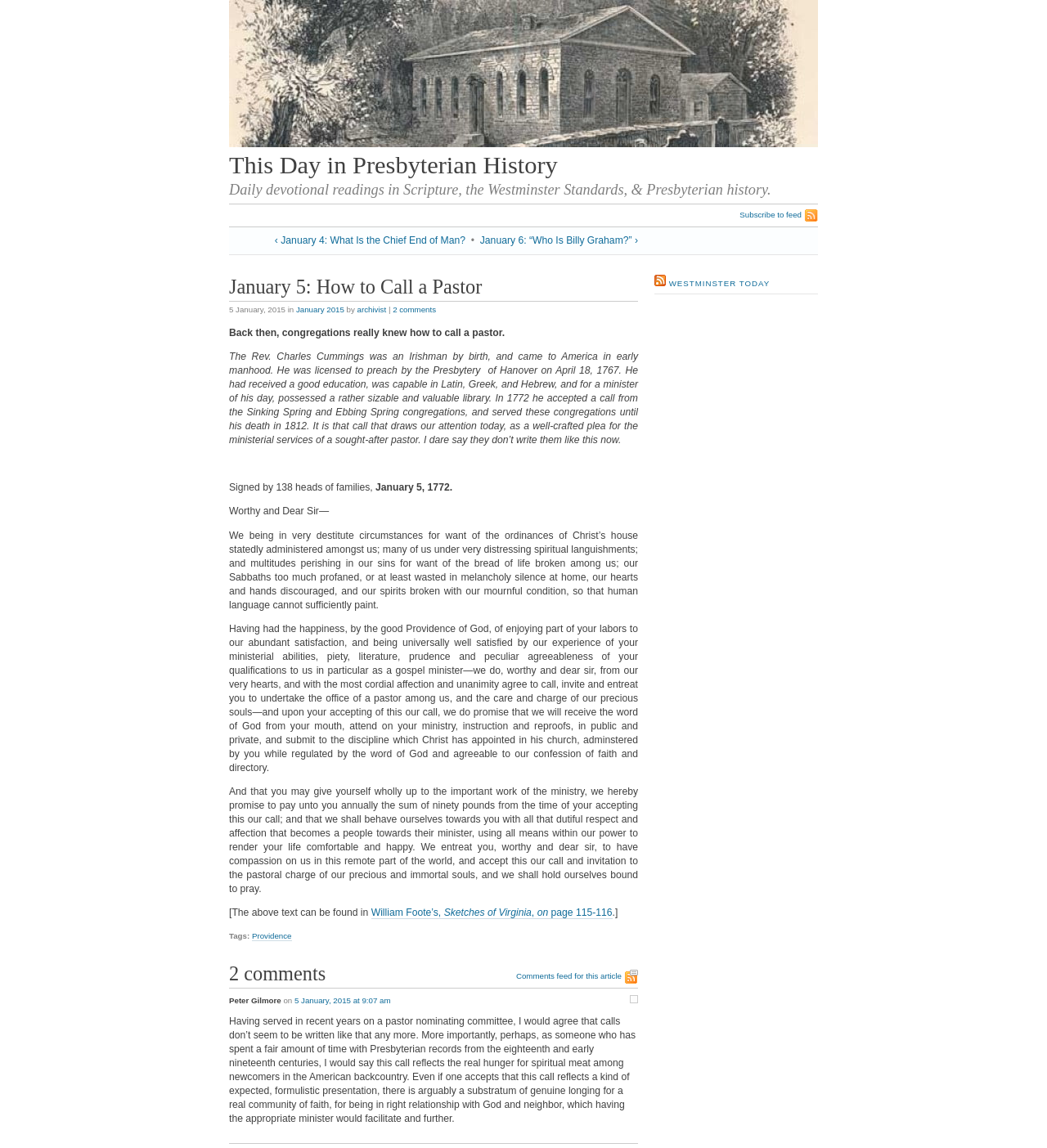What is the name of the book mentioned in the devotional reading?
Analyze the image and deliver a detailed answer to the question.

I found the answer by reading the text '[The above text can be found in William Foote’s, Sketches of Virginia, on page 115-116]' which is located at the bottom of the webpage, as part of the devotional reading.